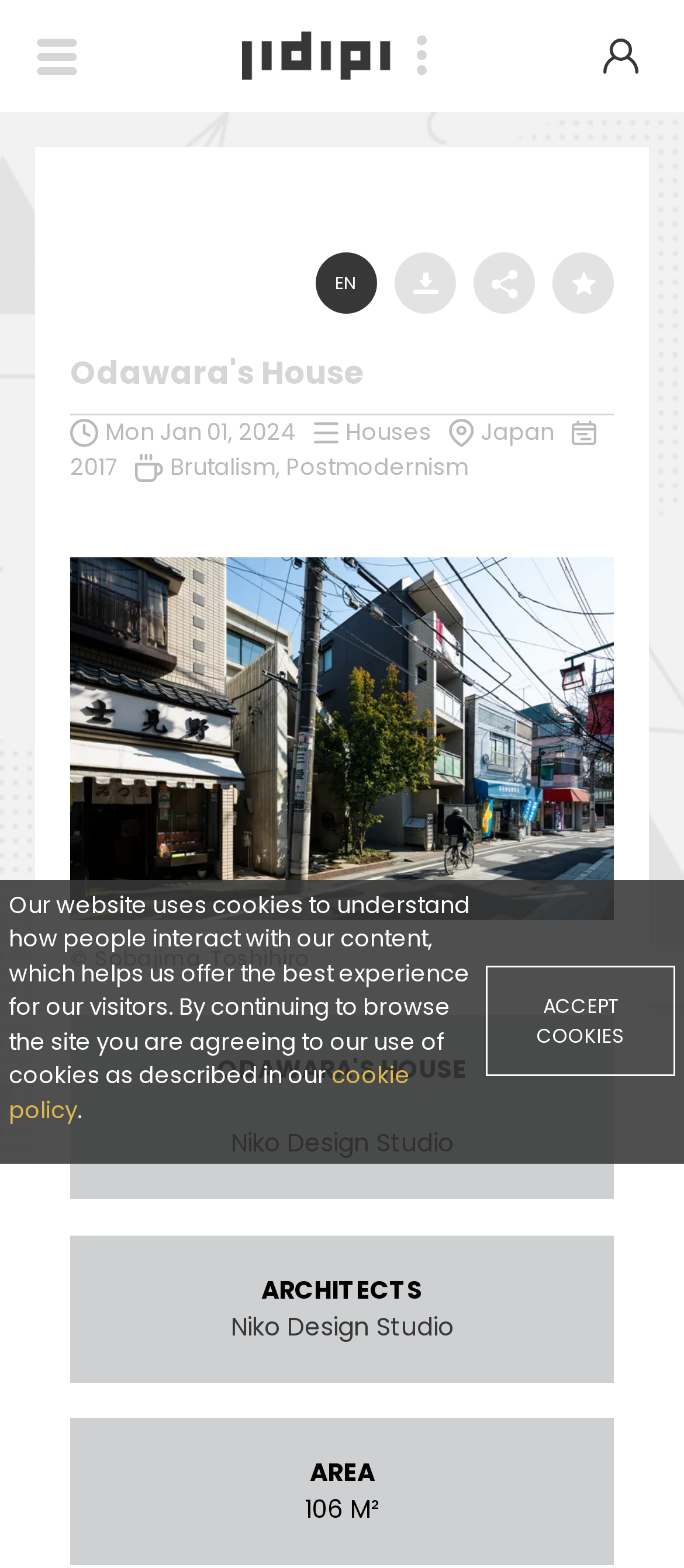Explain the webpage in detail, including its primary components.

The webpage appears to be a profile or portfolio page for an architectural project called "Odawara's House" by Jidipi. At the top left, there is a sidebar image, followed by a link to Jidipi and a menu icon. On the top right, there is an avatar image.

Below the top section, there is a heading "Odawara's House" with an image beside it. Underneath, there are several links and images arranged horizontally, including "Mon Jan 01, 2024", "Houses", "Japan", and "2017", which may represent categories or tags related to the project.

The main content of the page is a large figure with a detailed image of Odawara's House, accompanied by a figcaption and a link to the project name. Below the image, there is a section with headings and static text describing the project, including the architect's name, "Niko Design Studio", and details such as the area of the house, "106 M²".

At the bottom of the page, there is a notice about the website's use of cookies, with a link to the cookie policy and an "ACCEPT COOKIES" button.

Overall, the webpage is focused on showcasing the Odawara's House project, with a clean and organized layout that highlights the project's details and images.